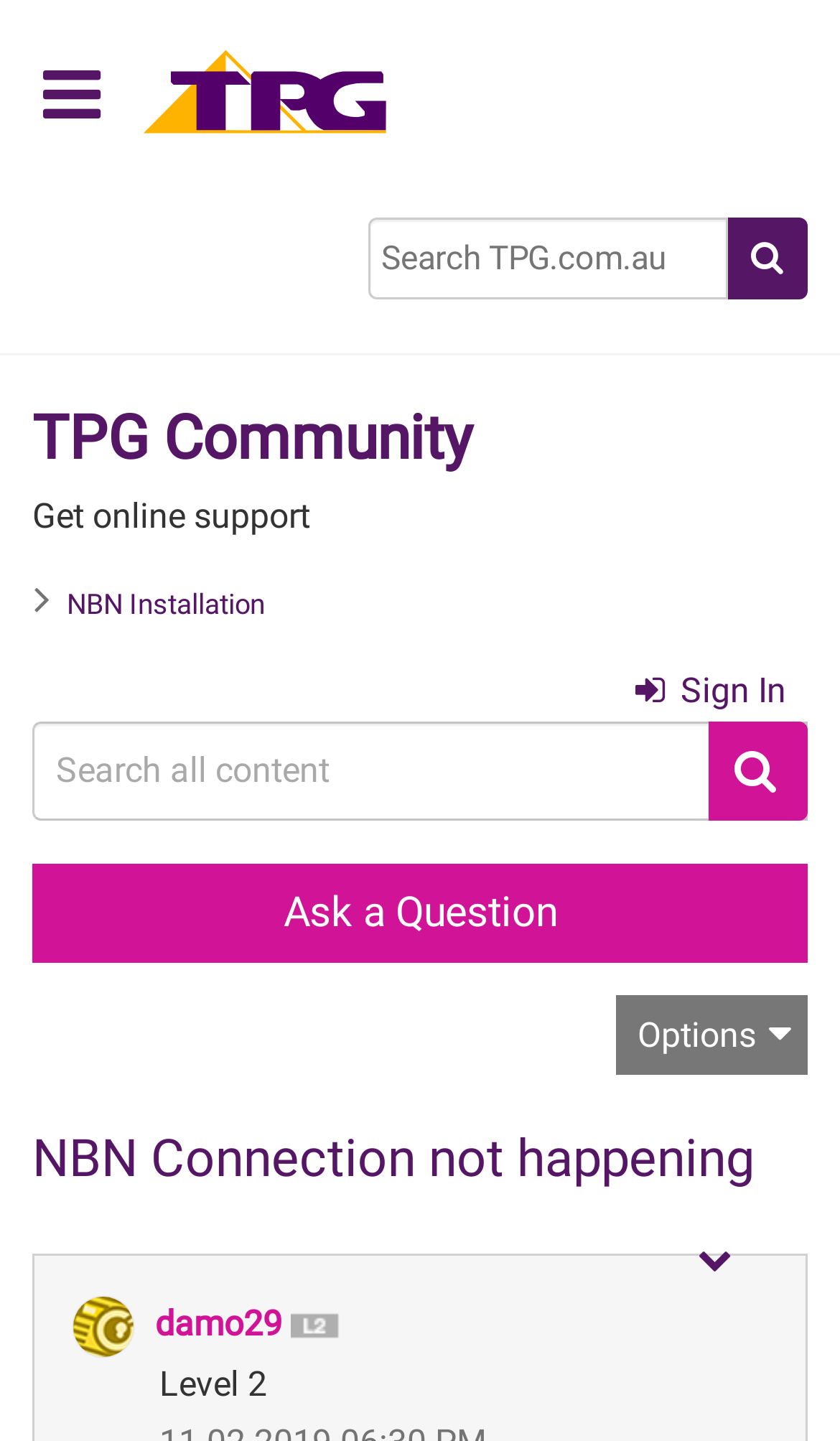What is the text of the first link on the breadcrumb navigation?
Kindly answer the question with as much detail as you can.

I looked at the navigation element with the text 'breadcrumbs' and found the first link element with the text 'NBN Installation'.